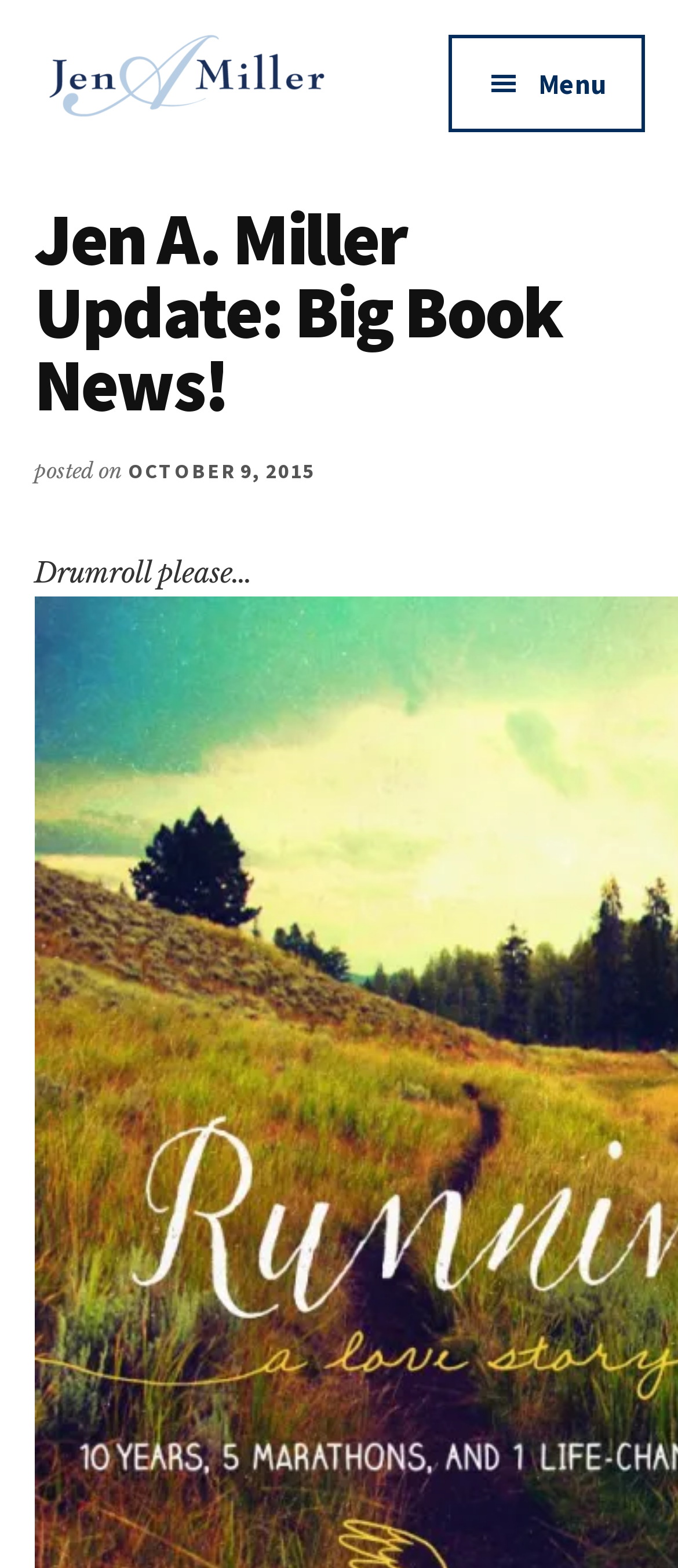Respond to the following question using a concise word or phrase: 
What is the author's profession?

Hired Pen